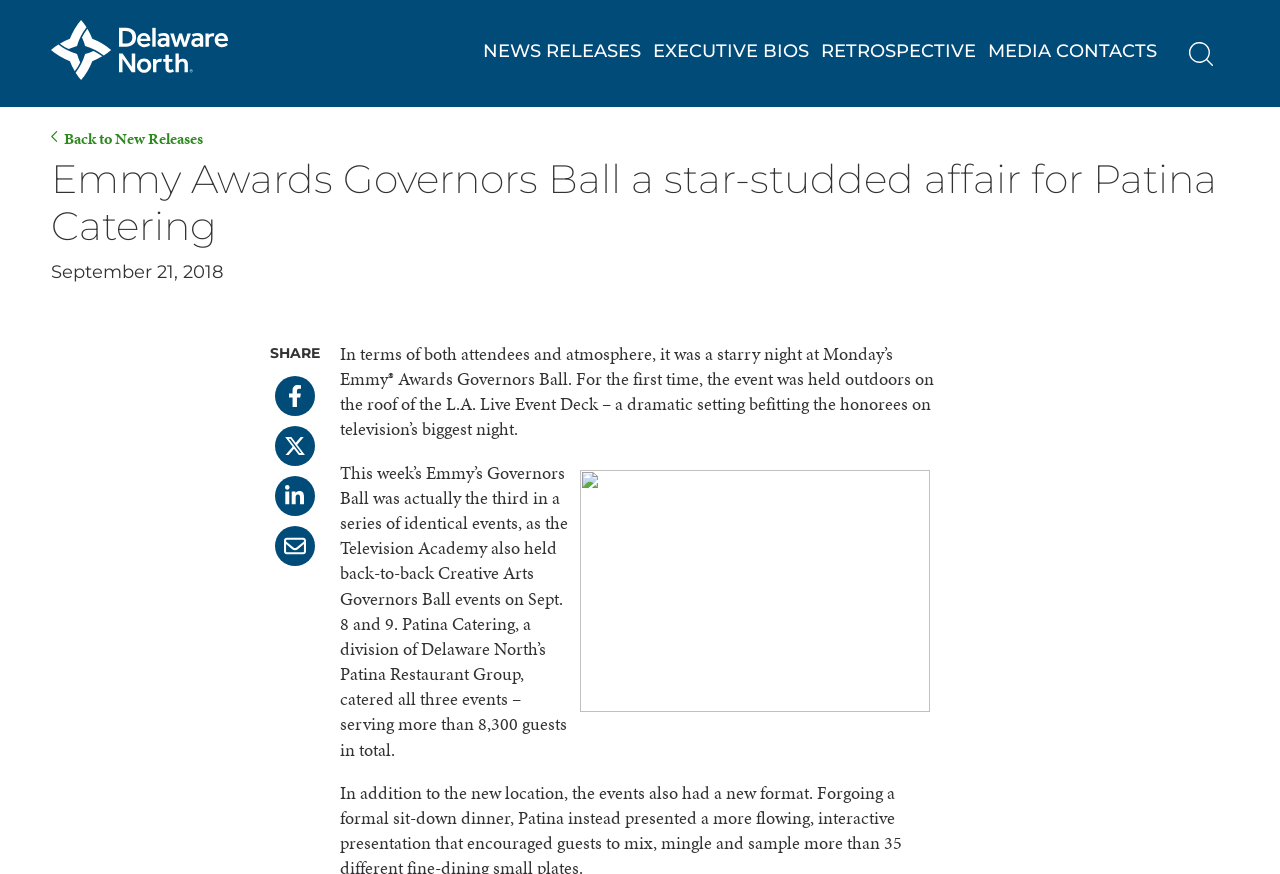Determine the bounding box coordinates of the target area to click to execute the following instruction: "Search."

[0.929, 0.044, 0.948, 0.078]